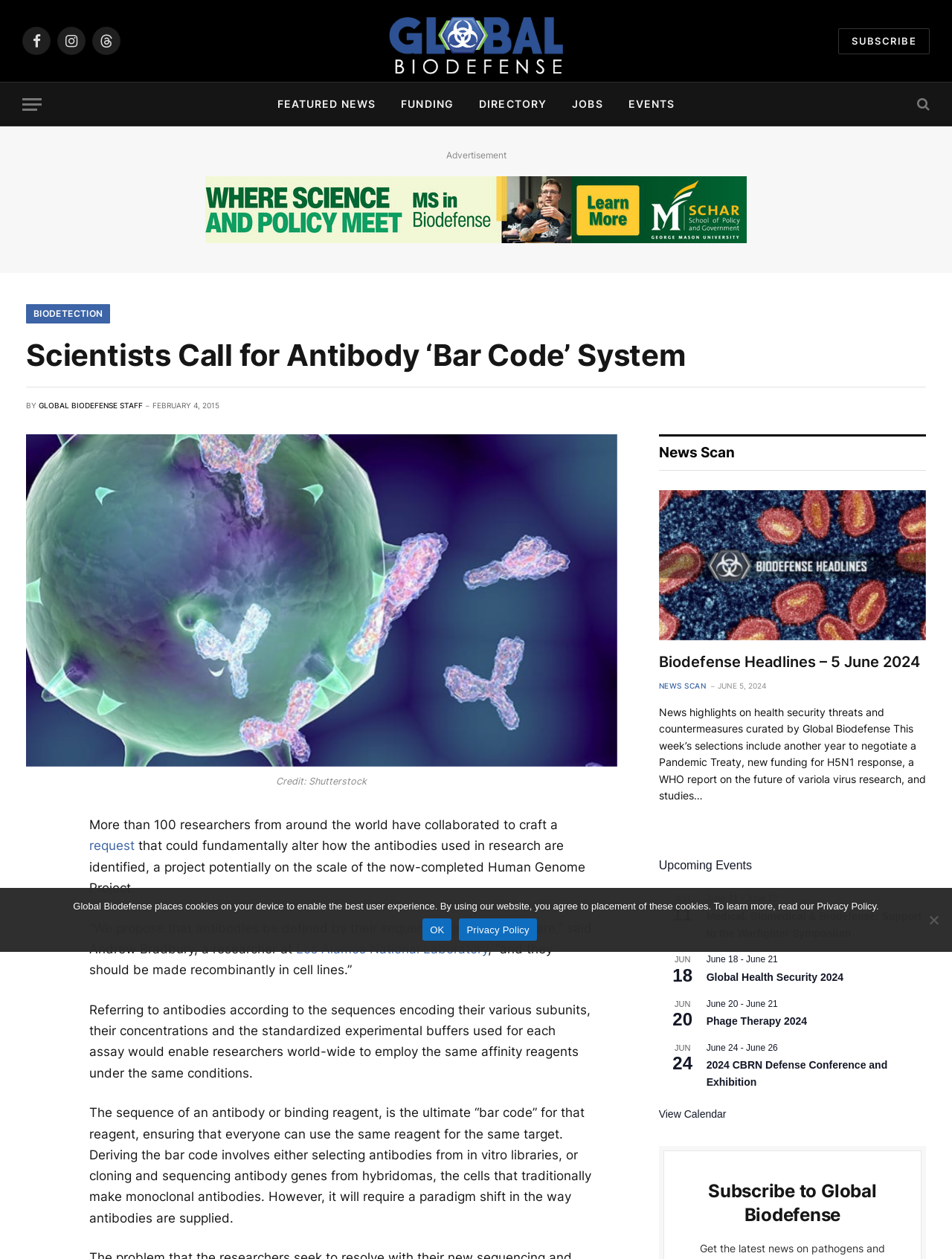Respond to the question with just a single word or phrase: 
What is the name of the laboratory mentioned in the article?

Los Alamos National Laboratory